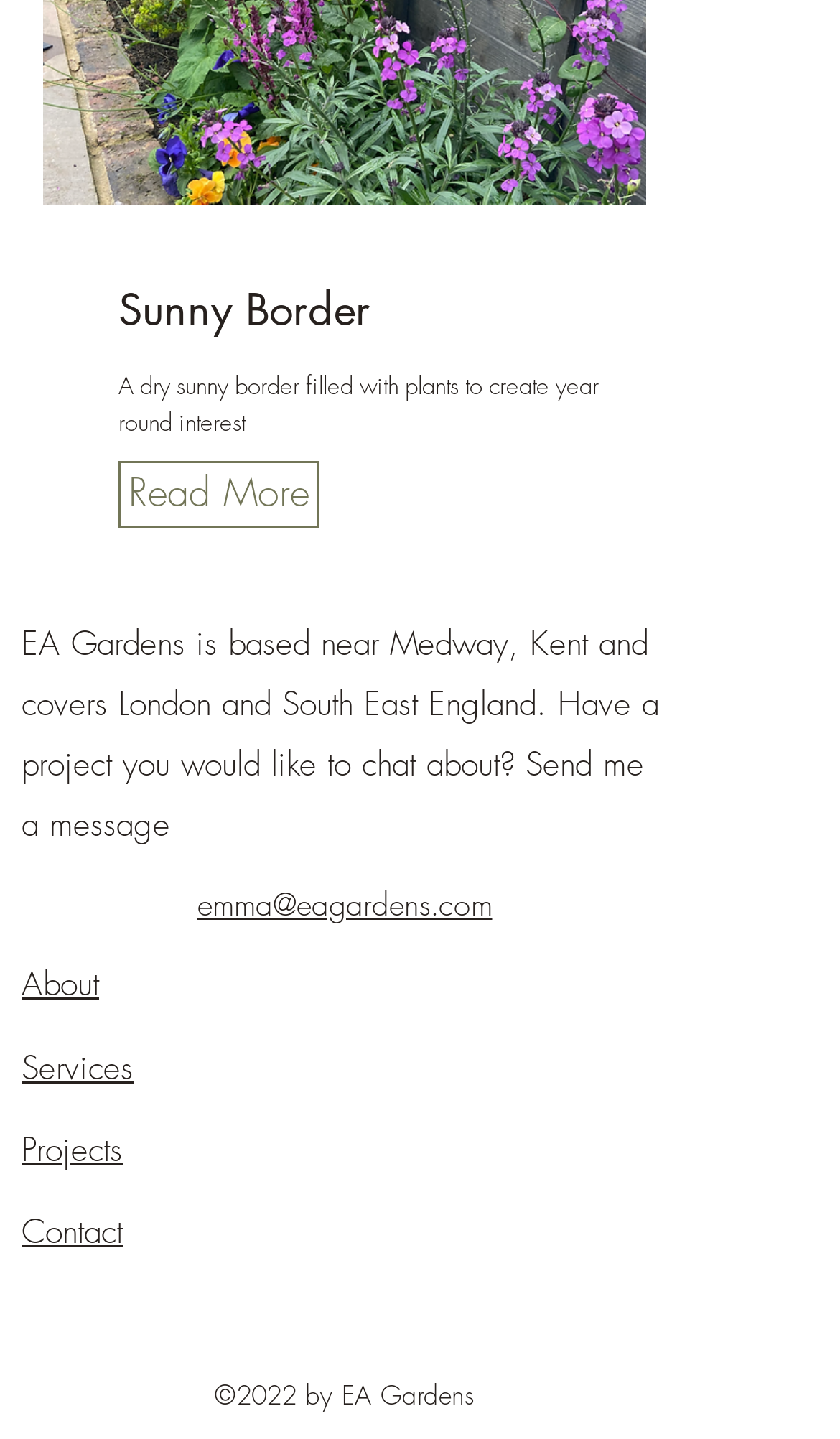Please locate the bounding box coordinates of the region I need to click to follow this instruction: "Read more about Sunny Border".

[0.141, 0.32, 0.379, 0.366]